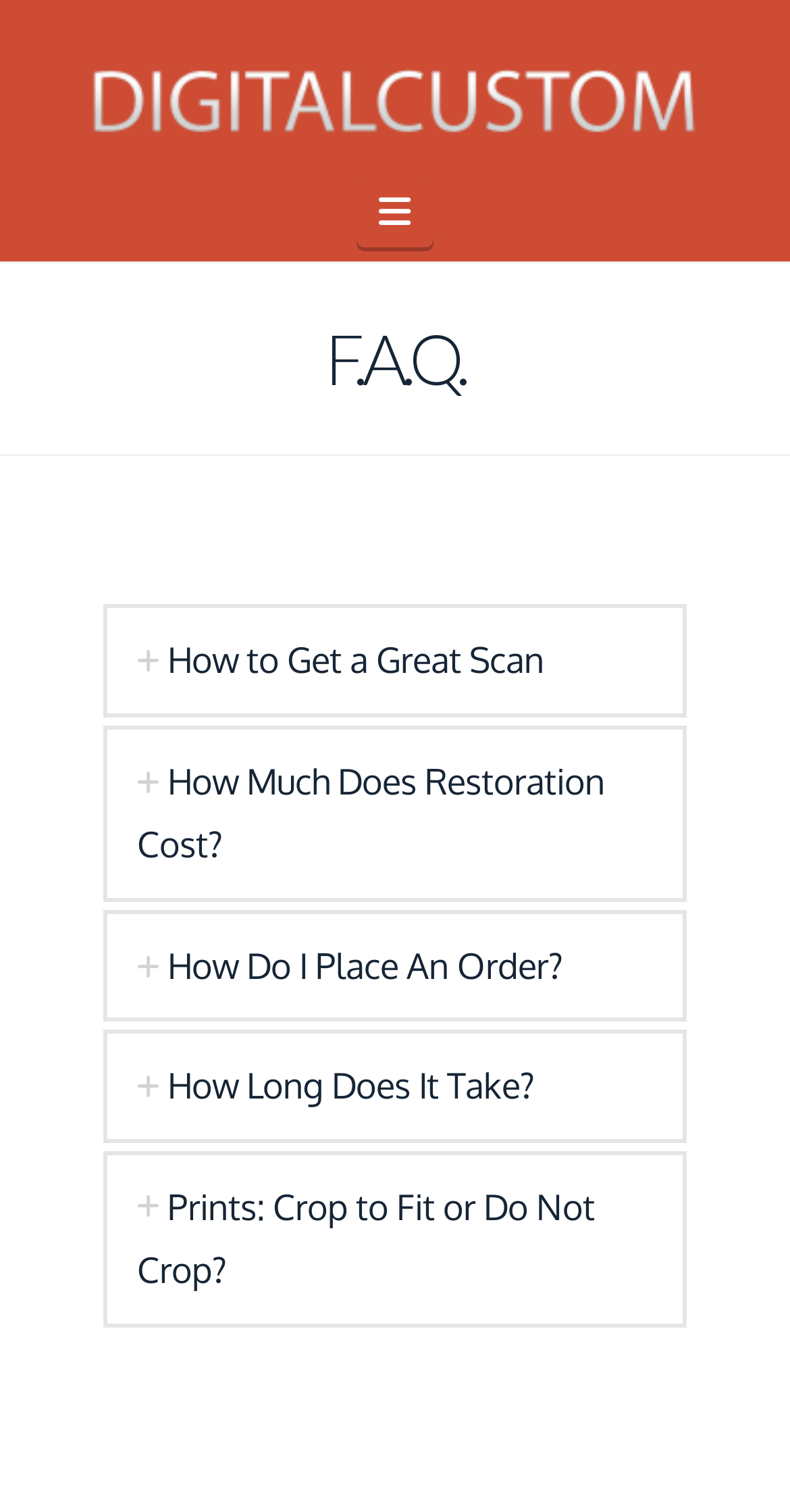What is the purpose of the DigitalCustom image?
Examine the webpage screenshot and provide an in-depth answer to the question.

I noticed that the DigitalCustom image is located at the top of the page, and its bounding box coordinates are [0.115, 0.045, 0.885, 0.088]. This suggests that the image is a logo, as it is typically placed at the top of a webpage and has a wide width.